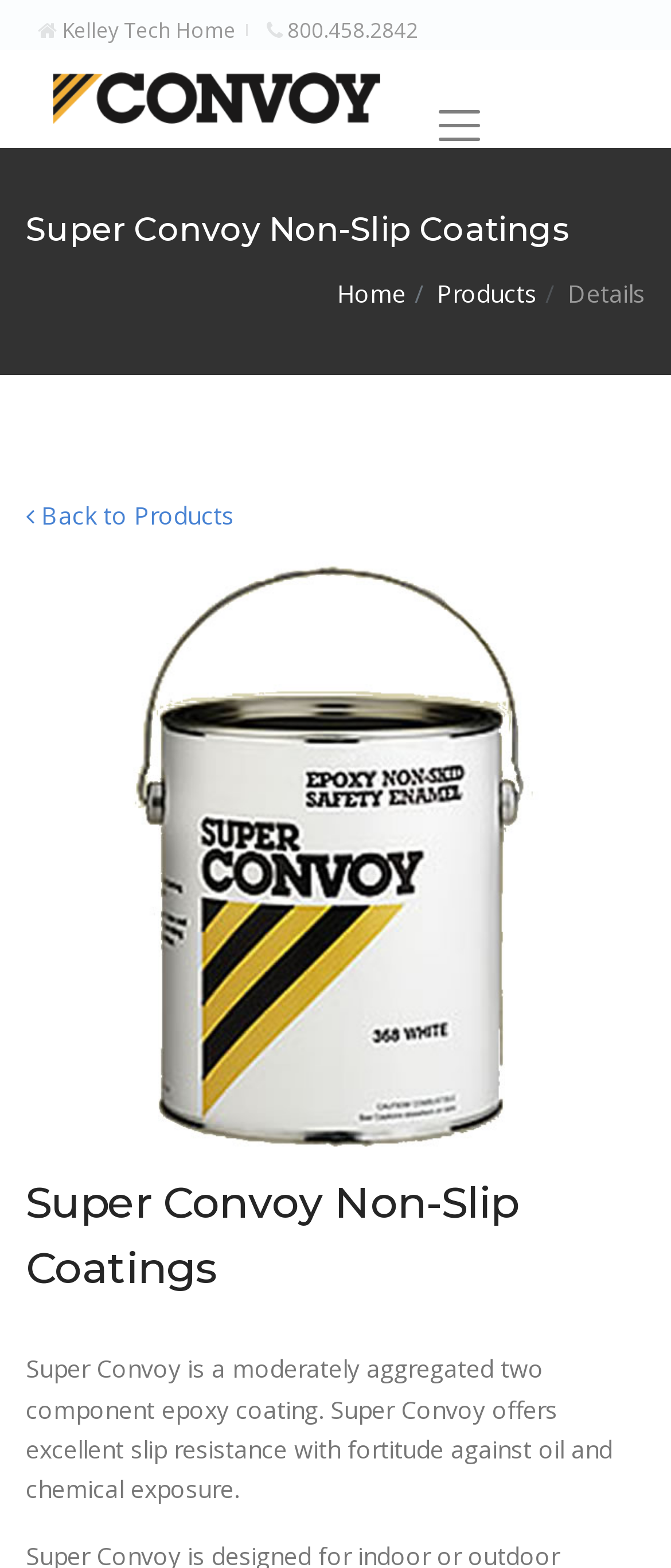Please answer the following question using a single word or phrase: 
What is the phone number on the top right?

800.458.2842